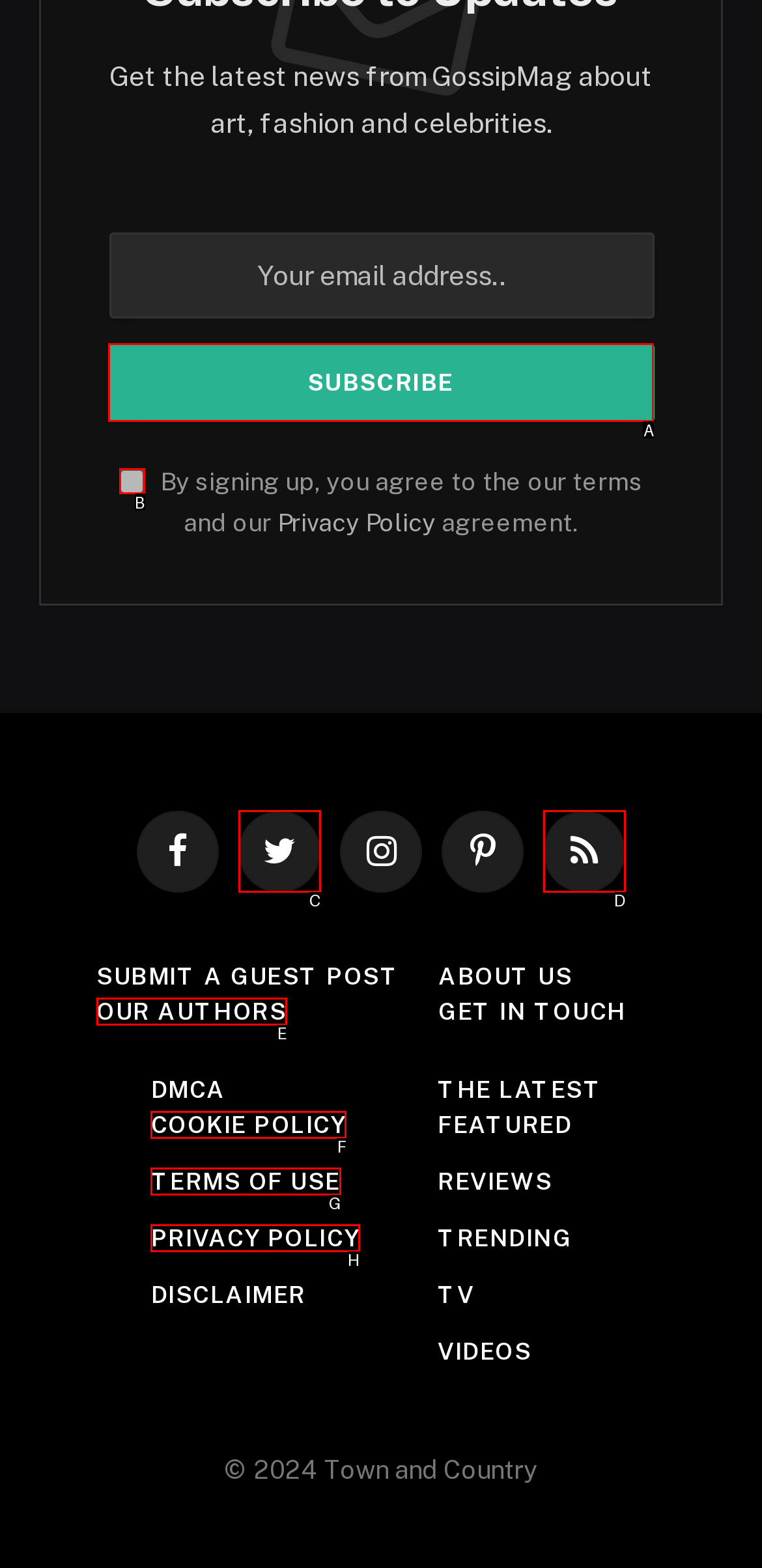Select the HTML element that corresponds to the description: value="Subscribe"
Reply with the letter of the correct option from the given choices.

A